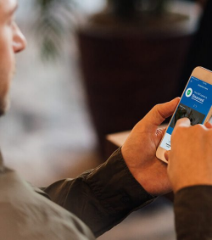Generate a detailed explanation of the scene depicted in the image.

The image depicts a person seated, focused on using a smartphone. Their hand is positioned thoughtfully as they interact with the device's screen, which appears to display content related to home security, possibly featuring a user interface for managing a security system. This context suggests that they are using a mobile app for ADT Monitoring, indicating a modern approach to home security solutions. The setting appears relaxed, with a blurred background that hints at a cozy indoor environment, perhaps a living room or office space, while a potted plant adds a touch of greenery and warmth to the atmosphere.